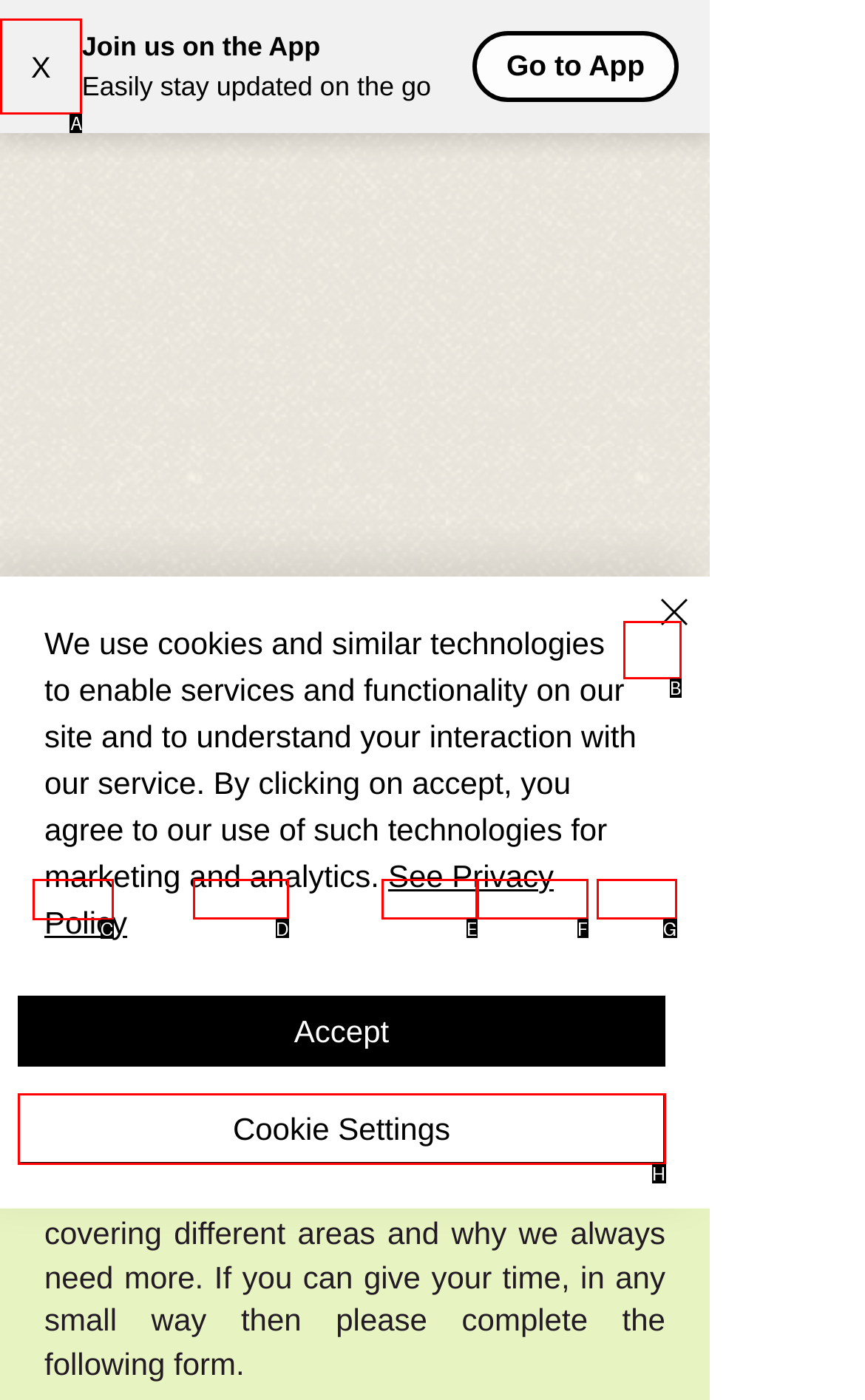Which lettered option should be clicked to achieve the task: Go to 'Help' page? Choose from the given choices.

C